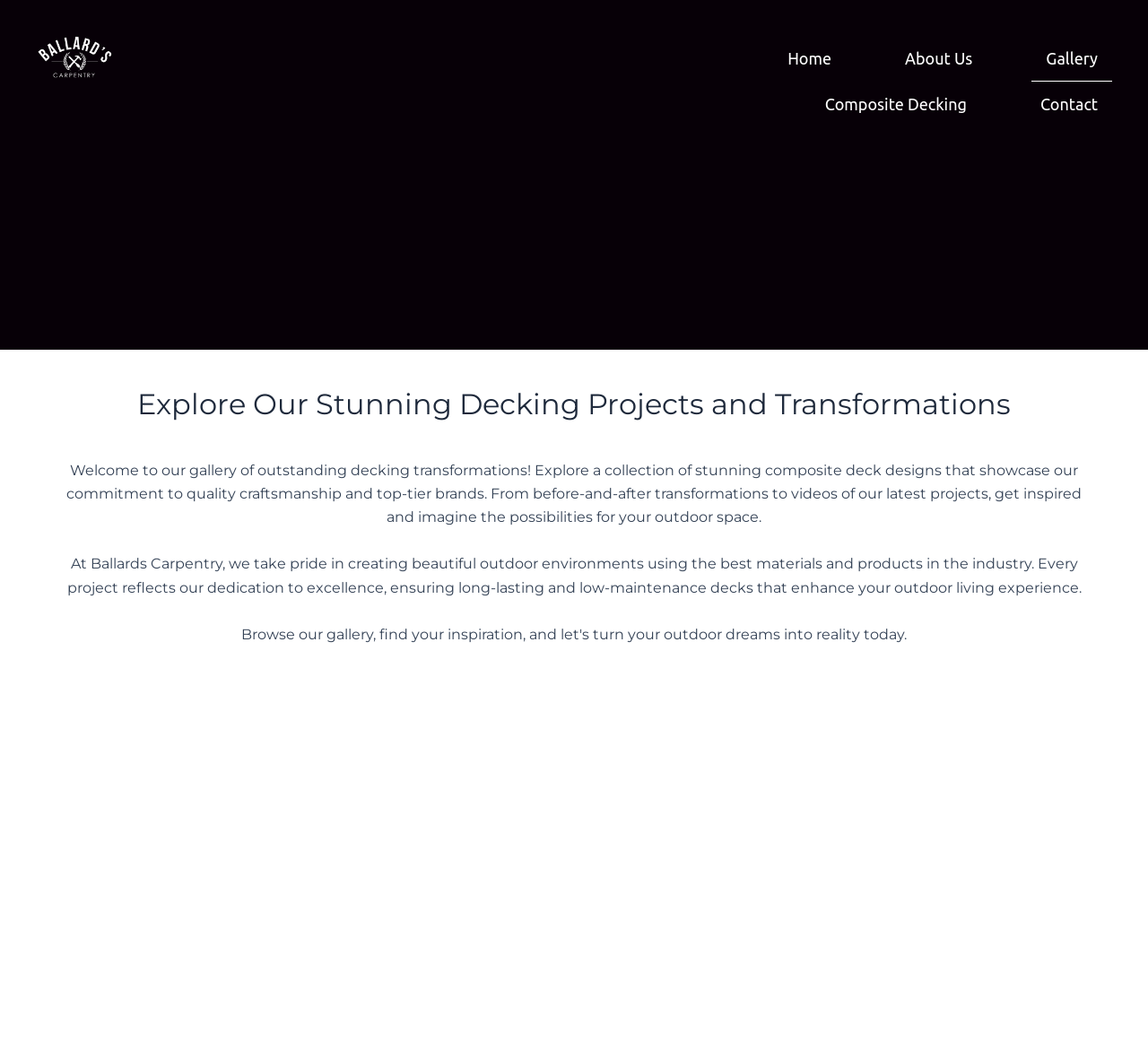Point out the bounding box coordinates of the section to click in order to follow this instruction: "Go to the About Us page".

[0.776, 0.034, 0.86, 0.078]